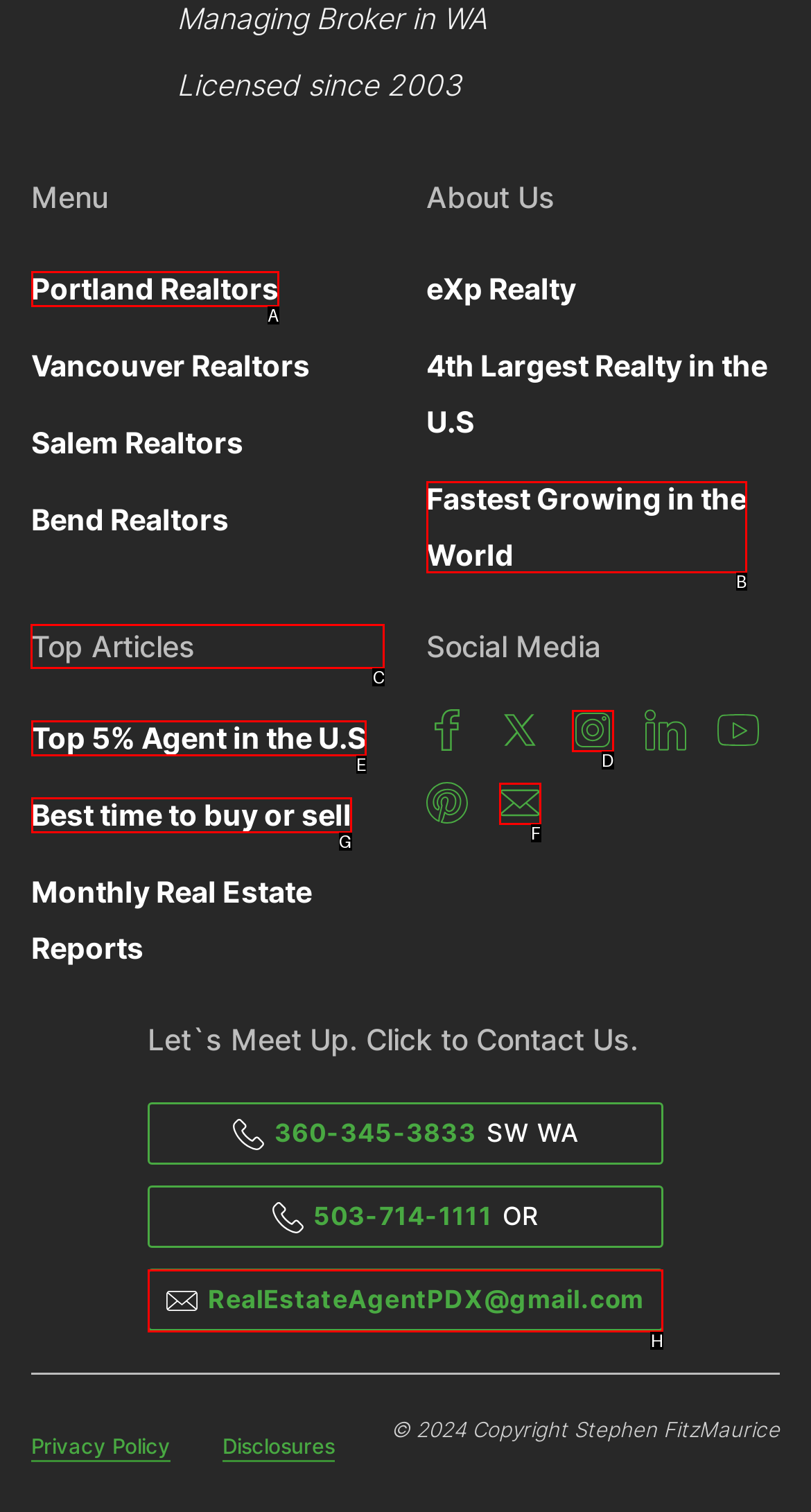Point out the correct UI element to click to carry out this instruction: View 'Top Articles'
Answer with the letter of the chosen option from the provided choices directly.

C